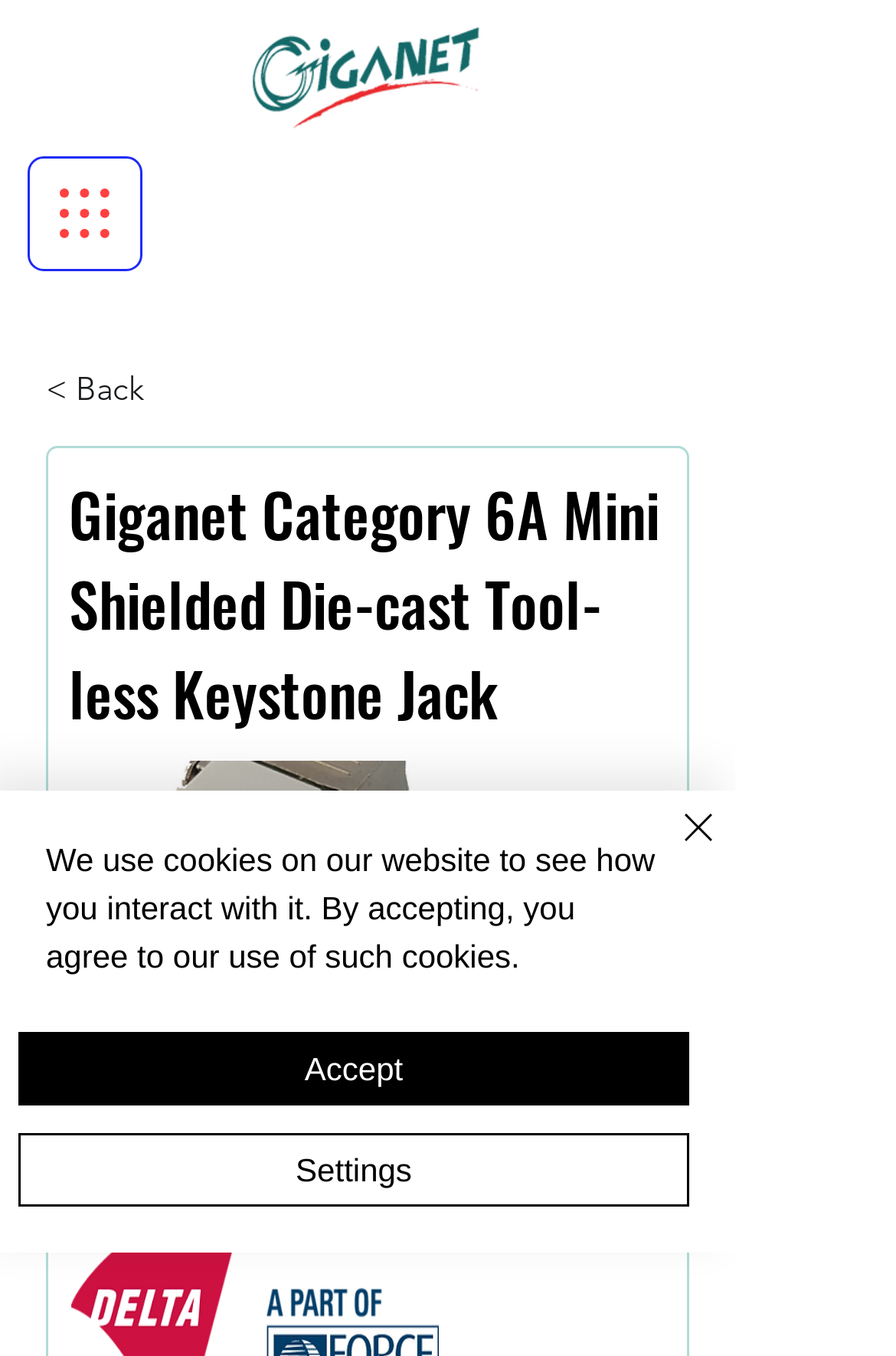Given the description aria-label="Open navigation menu", predict the bounding box coordinates of the UI element. Ensure the coordinates are in the format (top-left x, top-left y, bottom-right x, bottom-right y) and all values are between 0 and 1.

[0.031, 0.115, 0.159, 0.2]